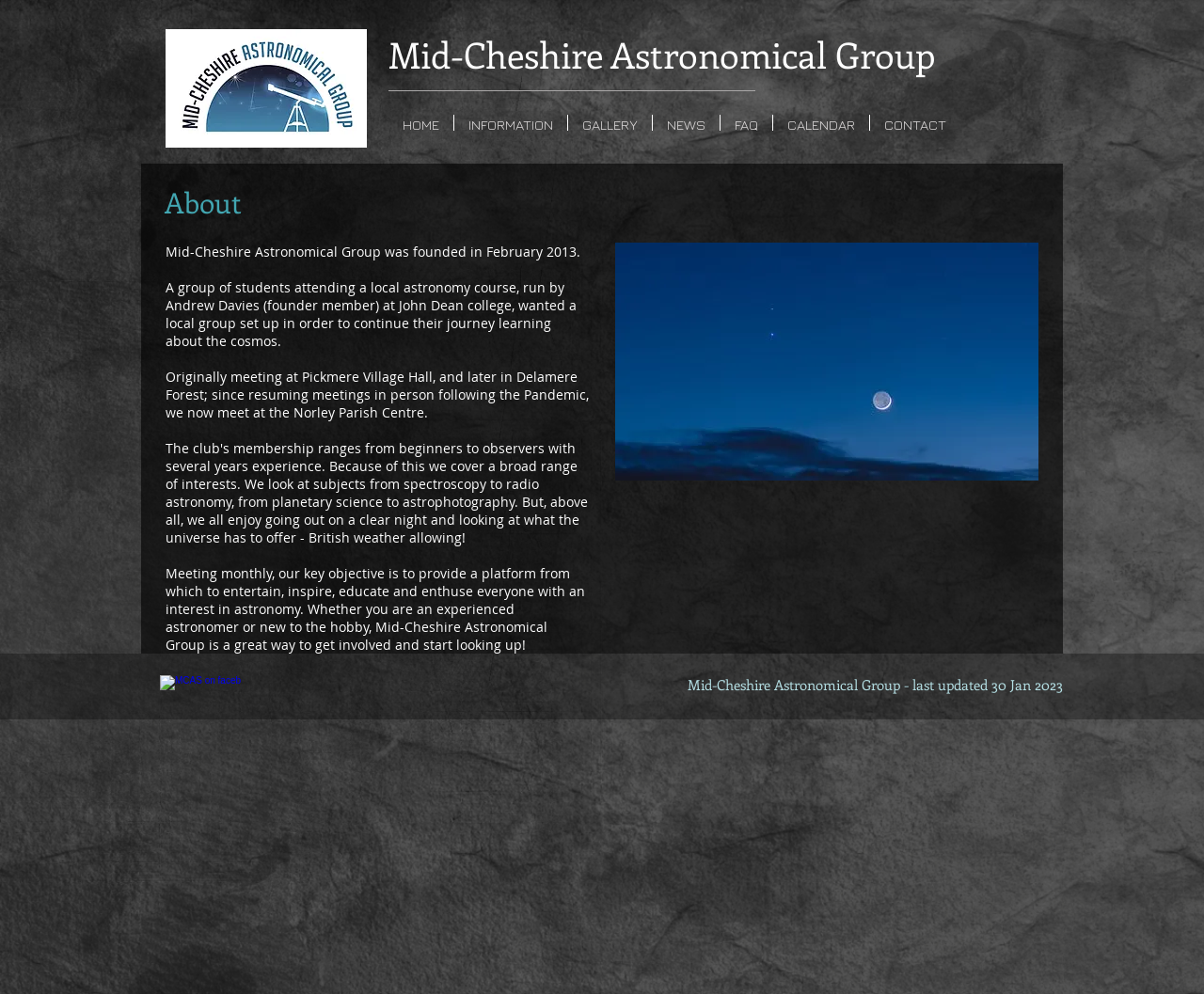What social media platform is linked?
Examine the webpage screenshot and provide an in-depth answer to the question.

I found the answer by looking at the link element with the text 'MCAS on facebook' which is located in the Social Bar section at the bottom of the page.